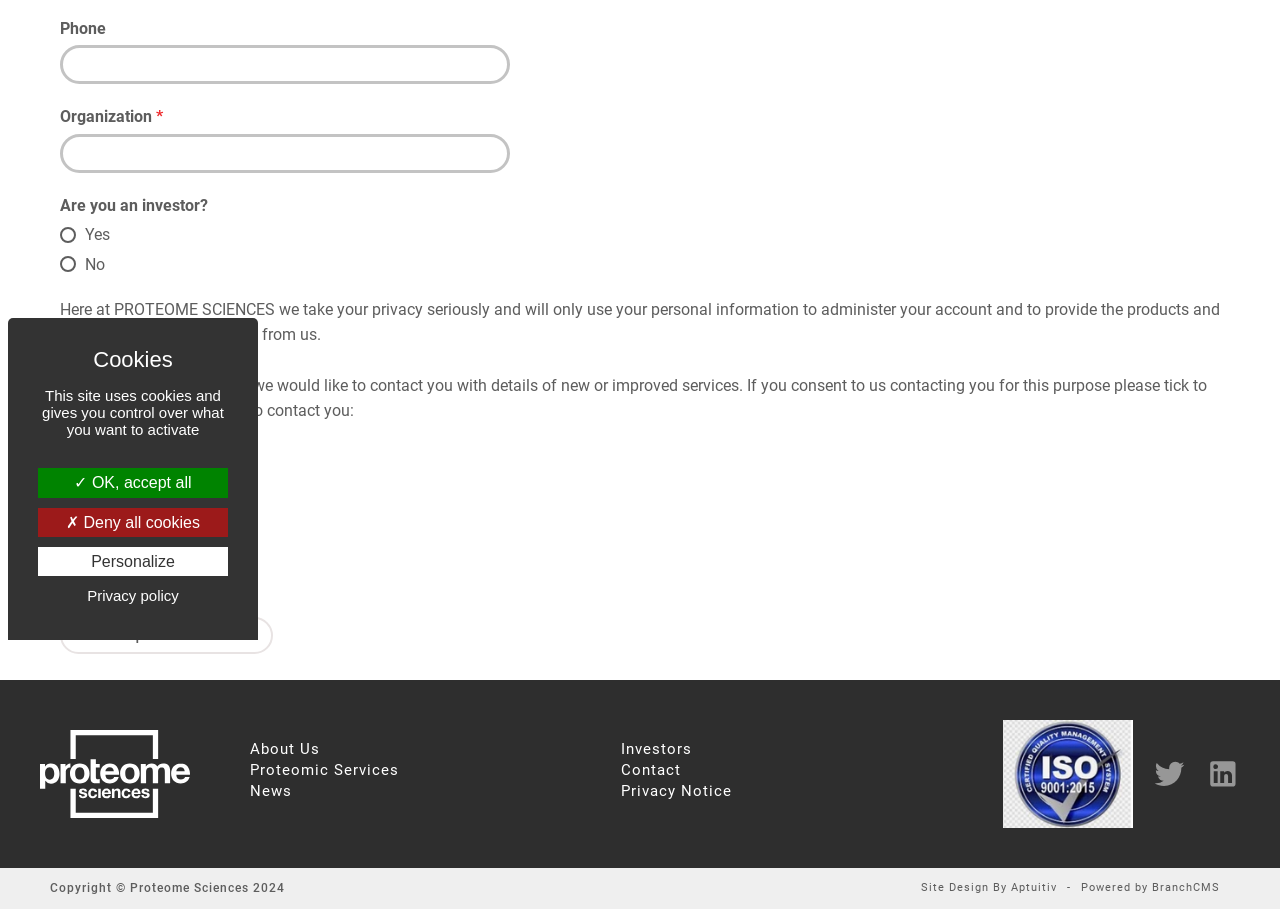Locate the bounding box coordinates for the element described below: "parent_node: Phone name="phone"". The coordinates must be four float values between 0 and 1, formatted as [left, top, right, bottom].

[0.047, 0.05, 0.398, 0.093]